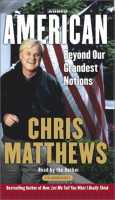Craft a descriptive caption that covers all aspects of the image.

The image displays the cover of the audiobook "American: Beyond Our Grandest Notions," narrated by Chris Matthews. Prominently featured at the top is the word "AMERICAN," suggesting a focus on national themes or identity, while the subtitle highlights a sense of exploration or broad ideas. Chris Matthews, a notable author and political commentator, is shown smiling in front of an American flag, emphasizing his connection to American culture and politics. The cover design is visually appealing, blending striking typography and a personal image, inviting listeners to engage with the content. This audiobook is a part of Simon & Schuster Audio, further linking it to reputable publishing.